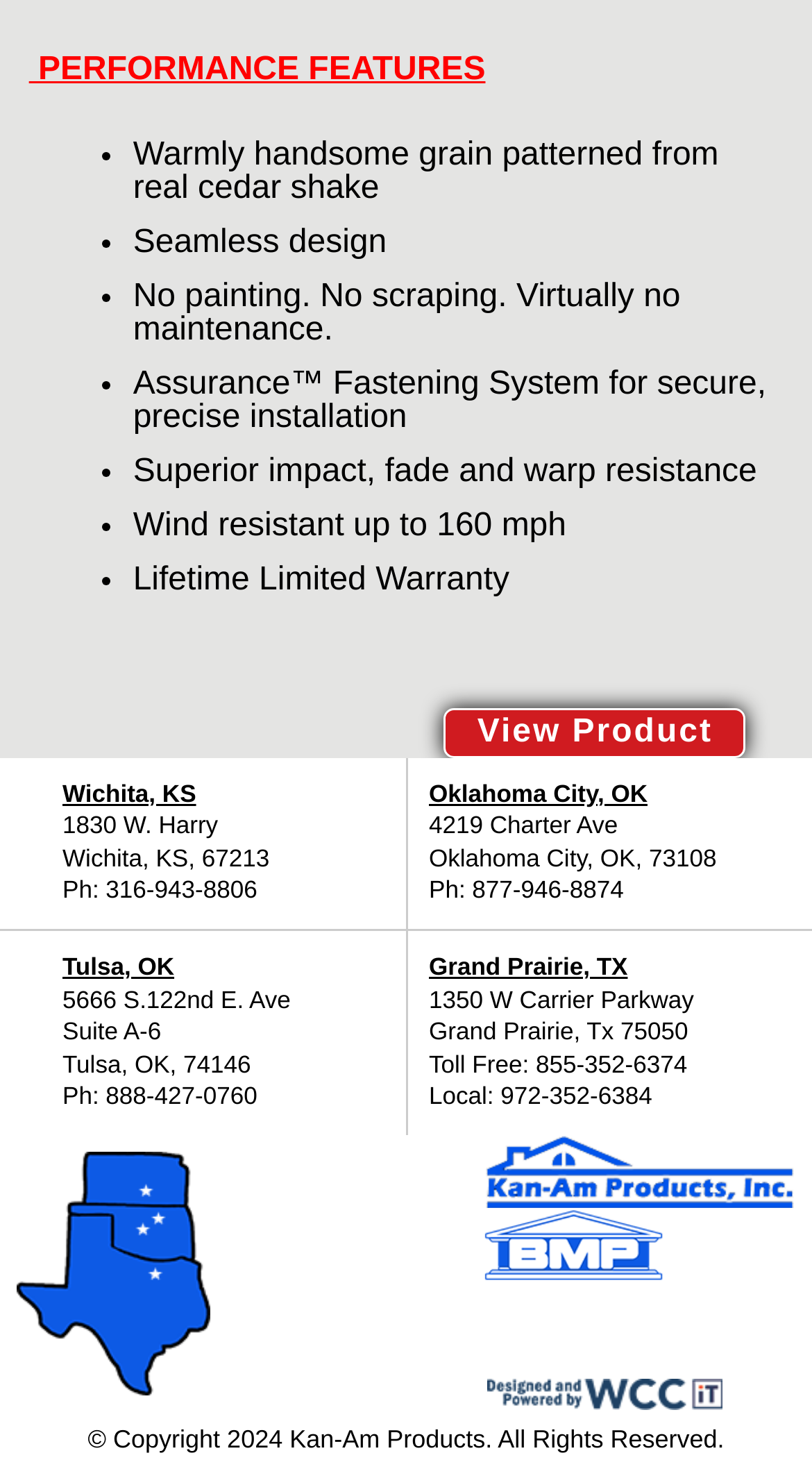How many locations are listed on the webpage?
Can you provide an in-depth and detailed response to the question?

There are three locations listed on the webpage: Wichita, KS, Oklahoma City, OK, and Tulsa, OK, as well as Grand Prairie, TX, which makes a total of four locations.